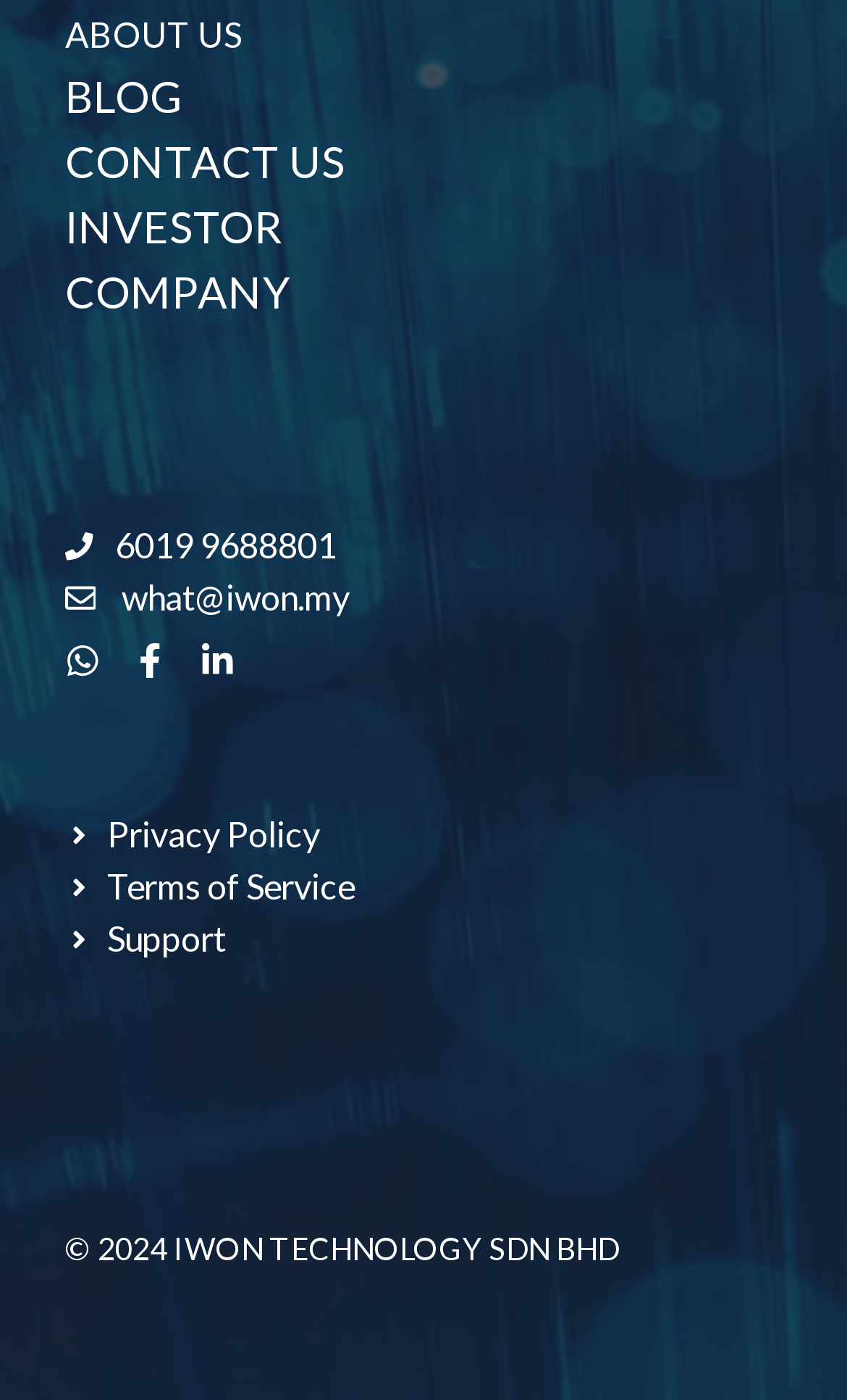Identify the bounding box coordinates of the element to click to follow this instruction: 'view investor information'. Ensure the coordinates are four float values between 0 and 1, provided as [left, top, right, bottom].

[0.077, 0.143, 0.333, 0.18]